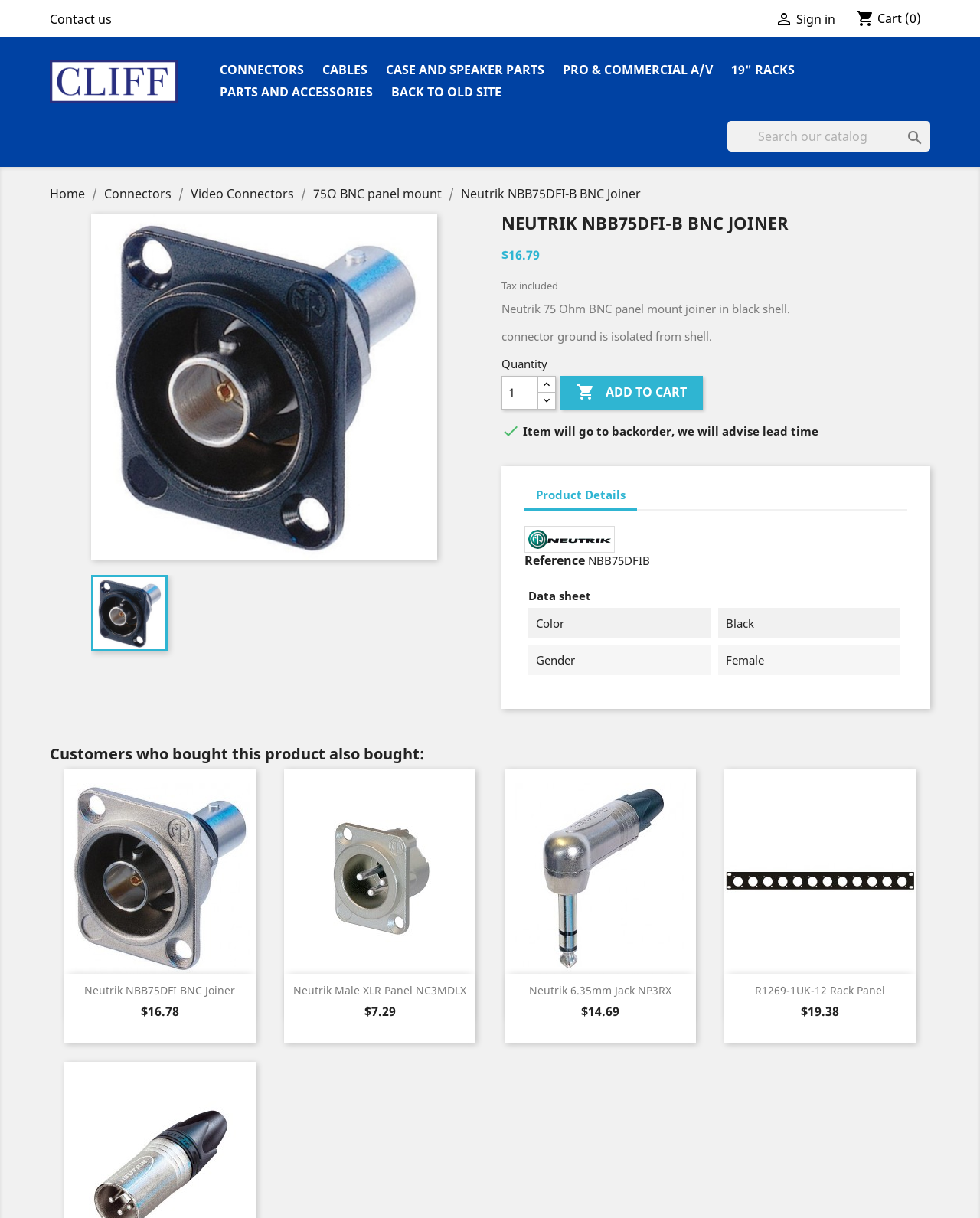Please specify the bounding box coordinates of the area that should be clicked to accomplish the following instruction: "Add to cart". The coordinates should consist of four float numbers between 0 and 1, i.e., [left, top, right, bottom].

[0.572, 0.308, 0.717, 0.336]